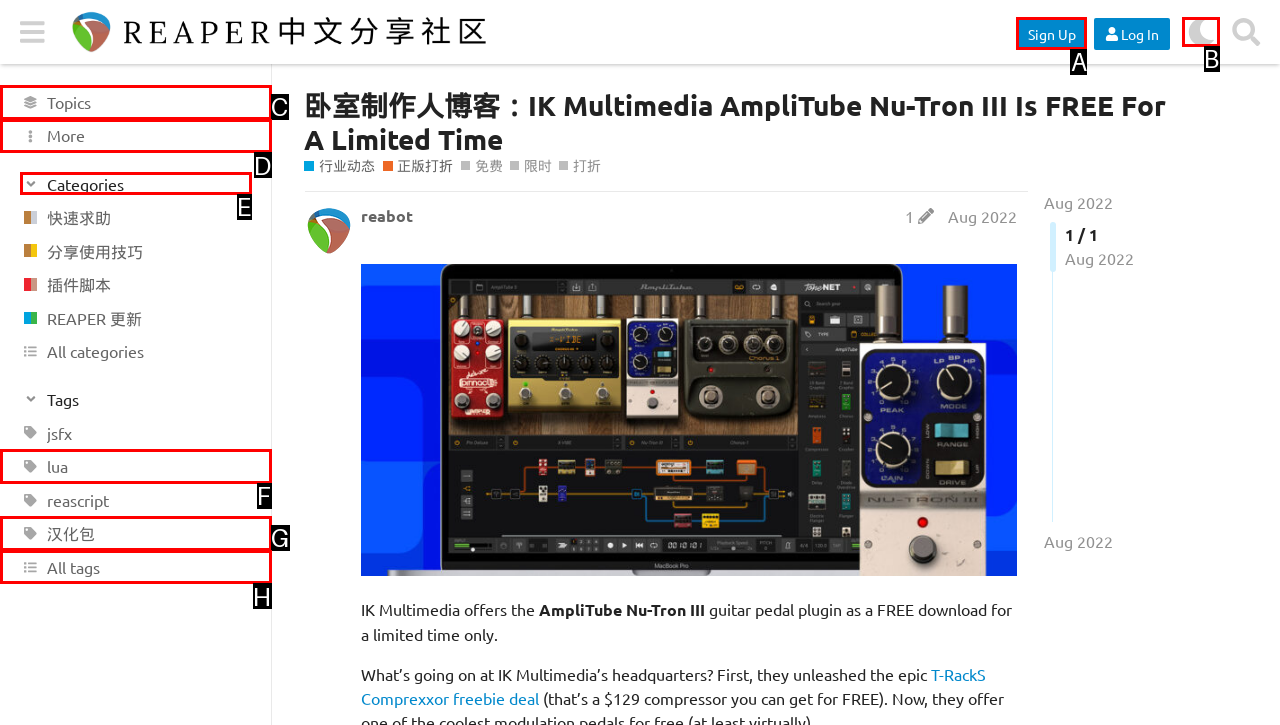Among the marked elements in the screenshot, which letter corresponds to the UI element needed for the task: Click the Sign Up button?

A